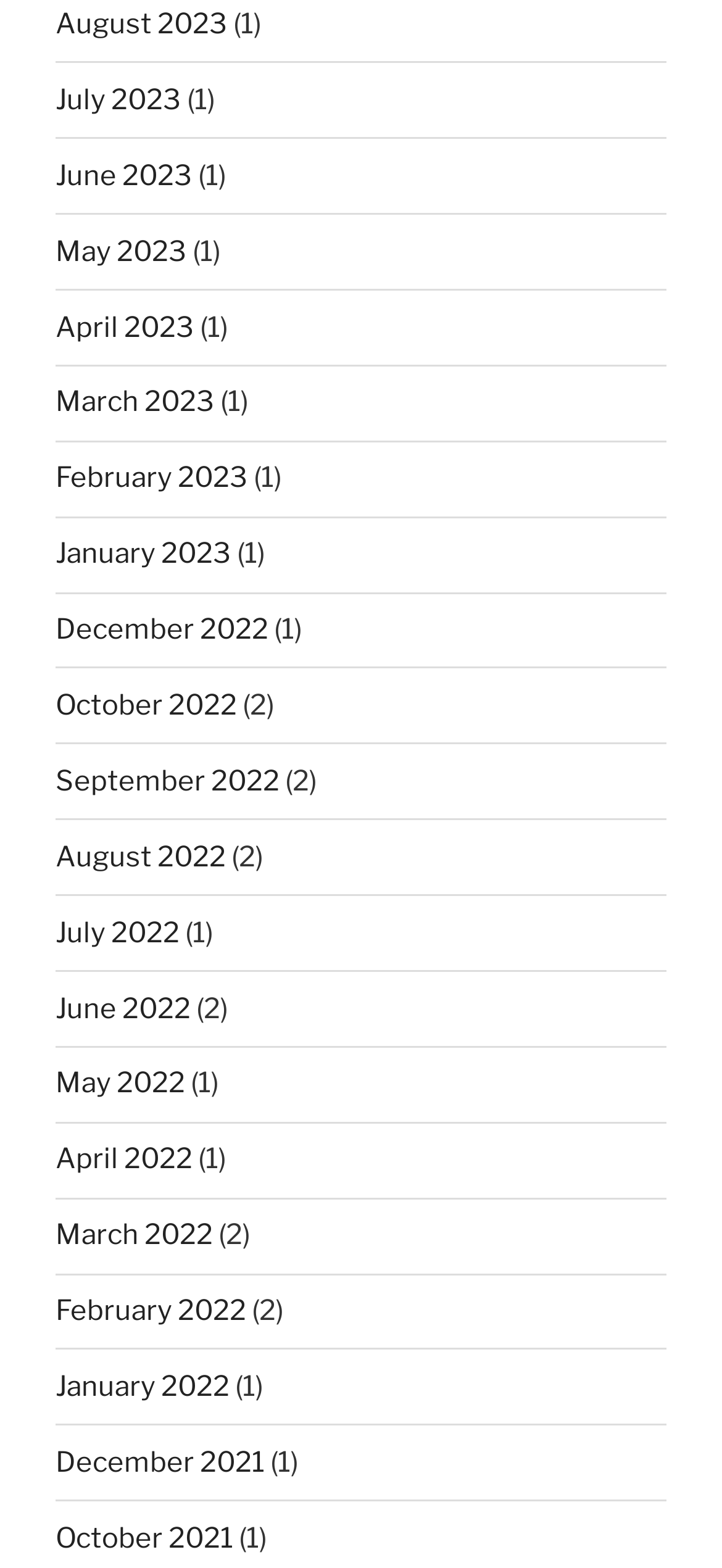Locate the bounding box coordinates for the element described below: "February 2022". The coordinates must be four float values between 0 and 1, formatted as [left, top, right, bottom].

[0.077, 0.825, 0.341, 0.847]